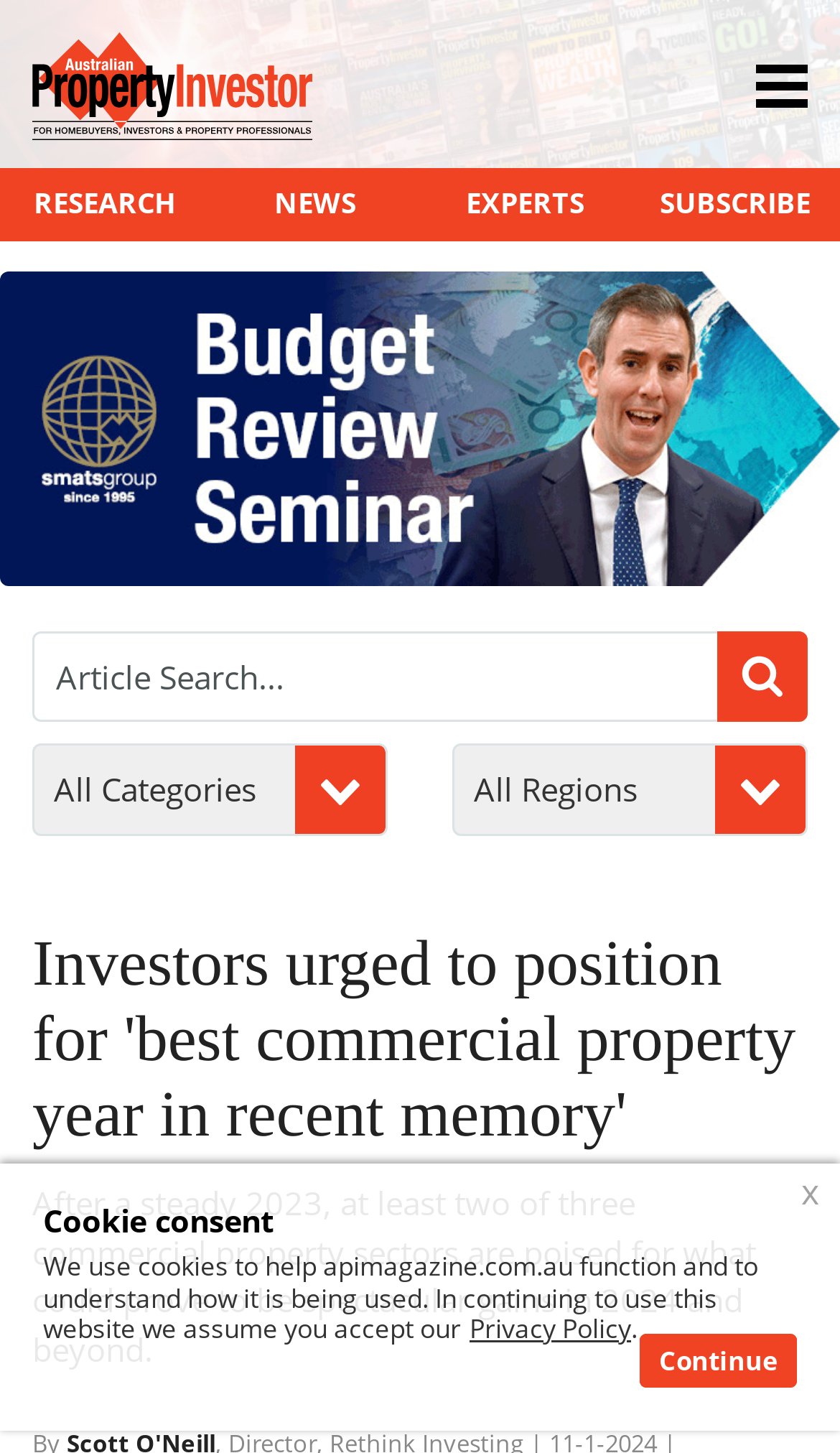Please determine the bounding box coordinates, formatted as (top-left x, top-left y, bottom-right x, bottom-right y), with all values as floating point numbers between 0 and 1. Identify the bounding box of the region described as: Continue

[0.762, 0.917, 0.949, 0.954]